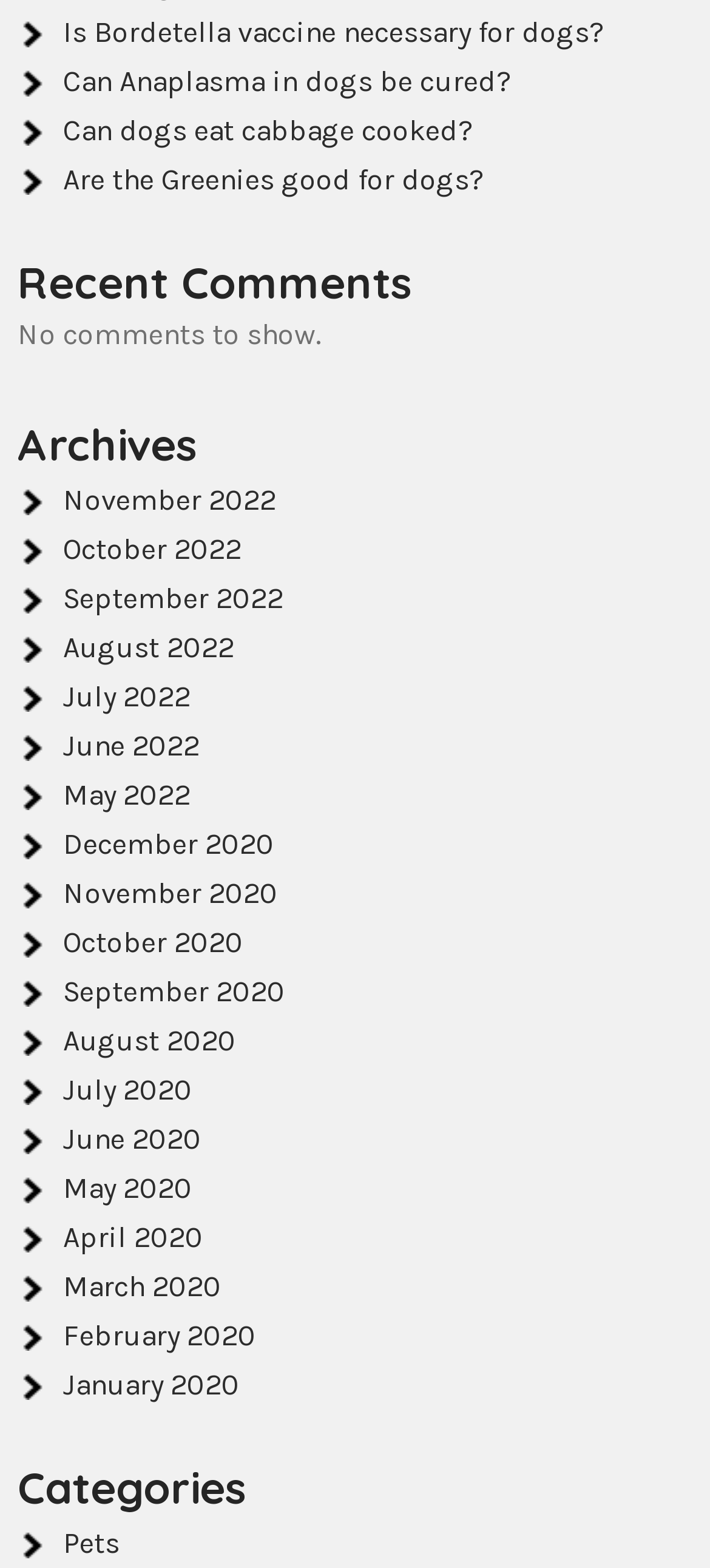Please pinpoint the bounding box coordinates for the region I should click to adhere to this instruction: "Read comments".

[0.025, 0.163, 0.975, 0.198]